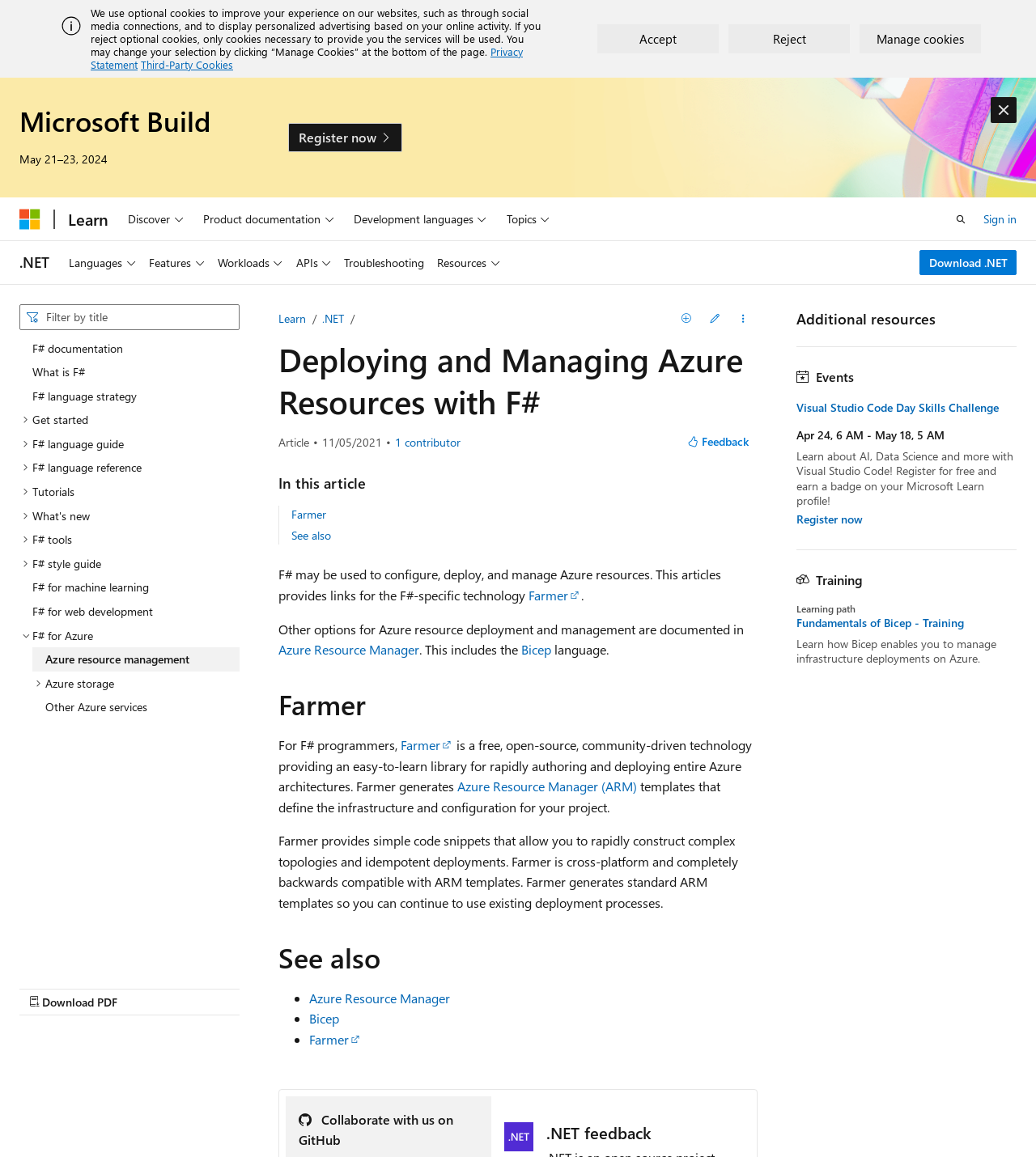Please specify the bounding box coordinates for the clickable region that will help you carry out the instruction: "Search for something".

[0.019, 0.263, 0.231, 0.285]